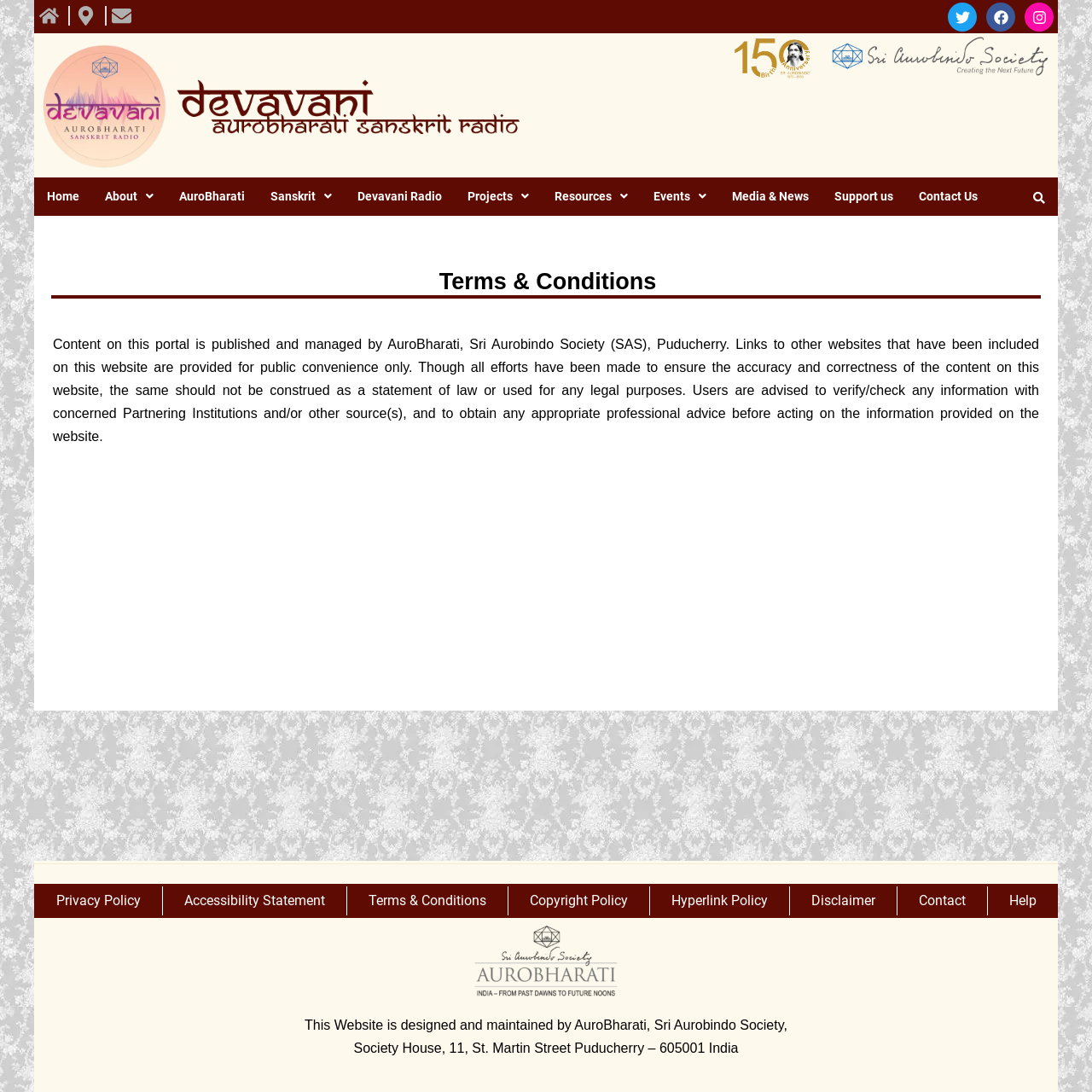Identify and provide the bounding box coordinates of the UI element described: "Terms & Conditions". The coordinates should be formatted as [left, top, right, bottom], with each number being a float between 0 and 1.

[0.337, 0.81, 0.445, 0.841]